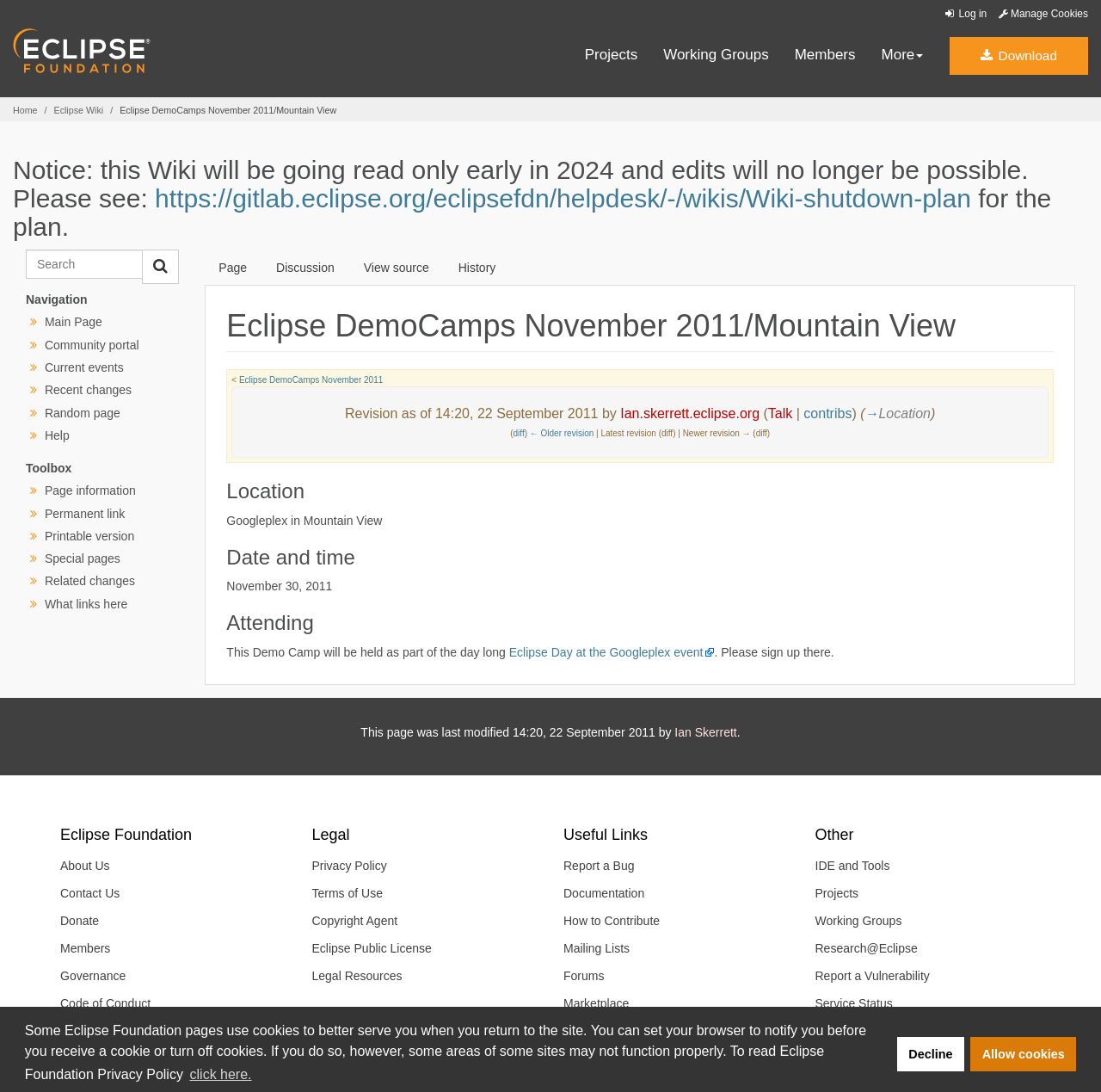What is the purpose of the Eclipse DemoCamps November 2011?
Provide an in-depth answer to the question, covering all aspects.

I inferred the answer by looking at the webpage, which appears to be describing an event called Eclipse DemoCamps November 2011, suggesting that the purpose of the event is to hold a demo camp.